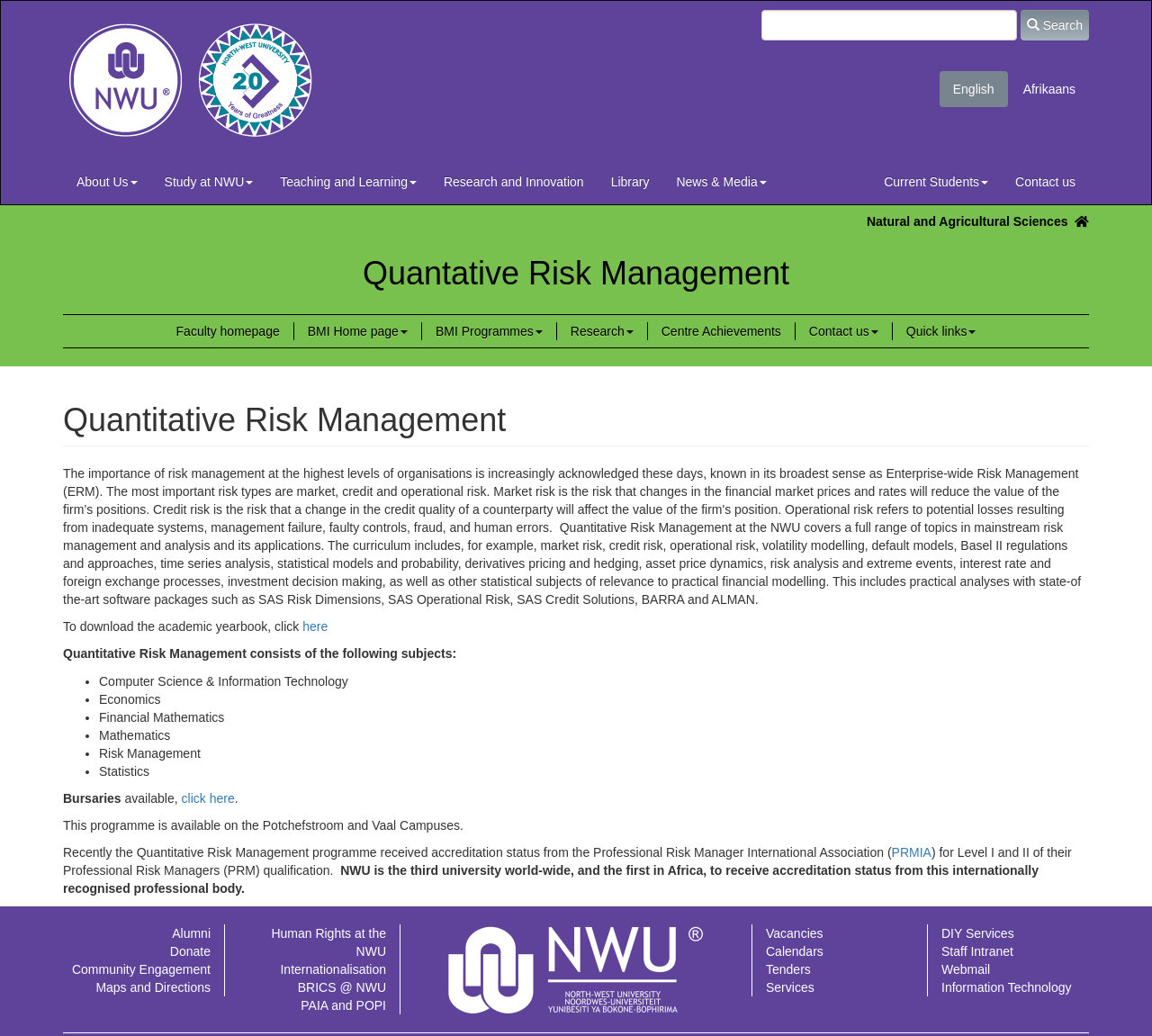Calculate the bounding box coordinates for the UI element based on the following description: "Natural and Agricultural Sciences". Ensure the coordinates are four float numbers between 0 and 1, i.e., [left, top, right, bottom].

[0.752, 0.207, 0.945, 0.221]